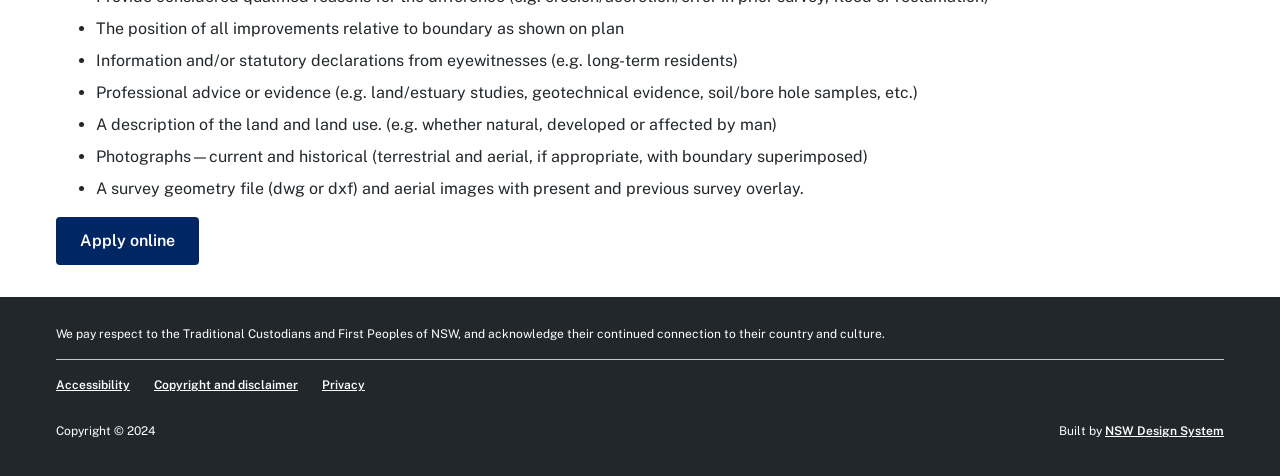Respond to the question below with a single word or phrase:
What can be done through this webpage?

Apply online